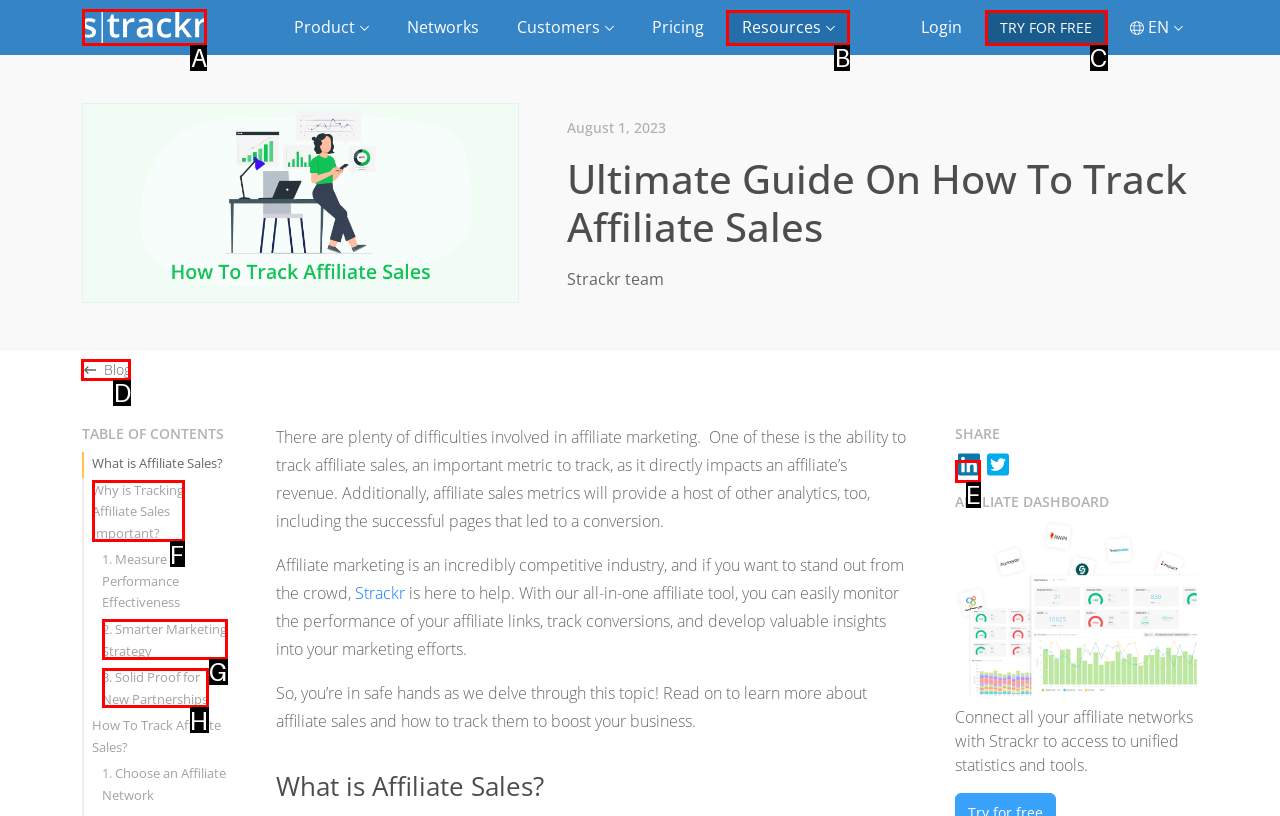Identify the HTML element that should be clicked to accomplish the task: Visit the 'Blog' page
Provide the option's letter from the given choices.

D